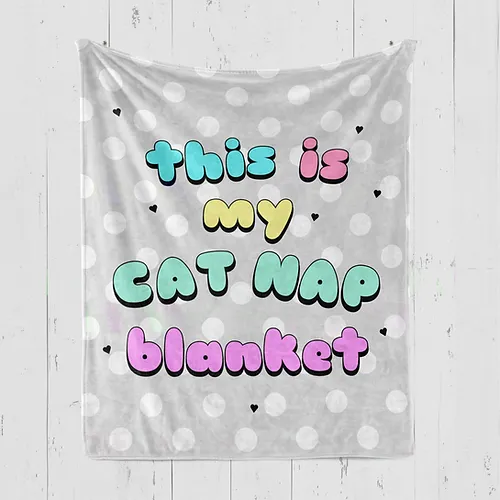What is the purpose of the blanket?
Answer the question with just one word or phrase using the image.

Offering warmth and comfort